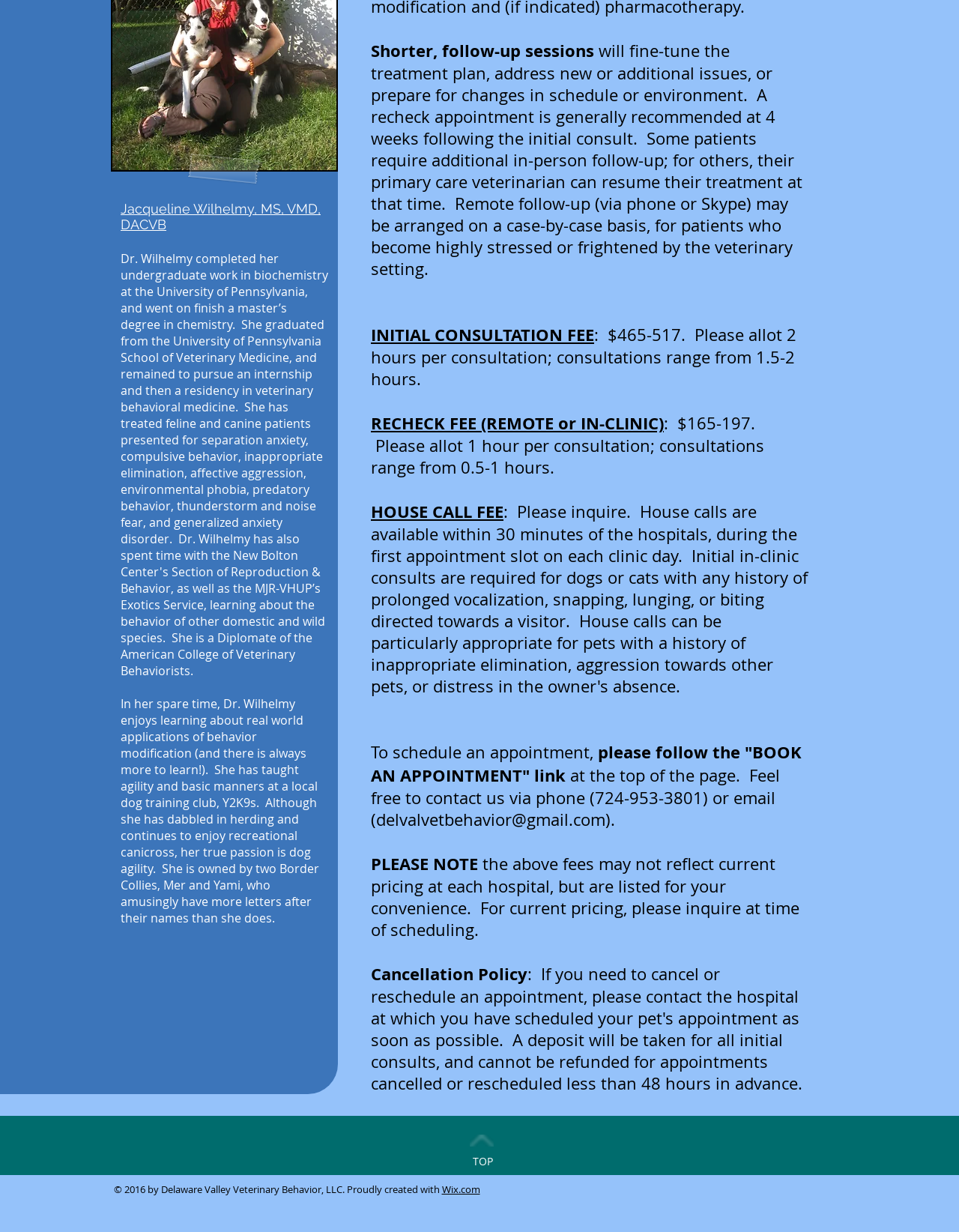How long does an initial consultation typically take?
Please provide a single word or phrase as the answer based on the screenshot.

2 hours